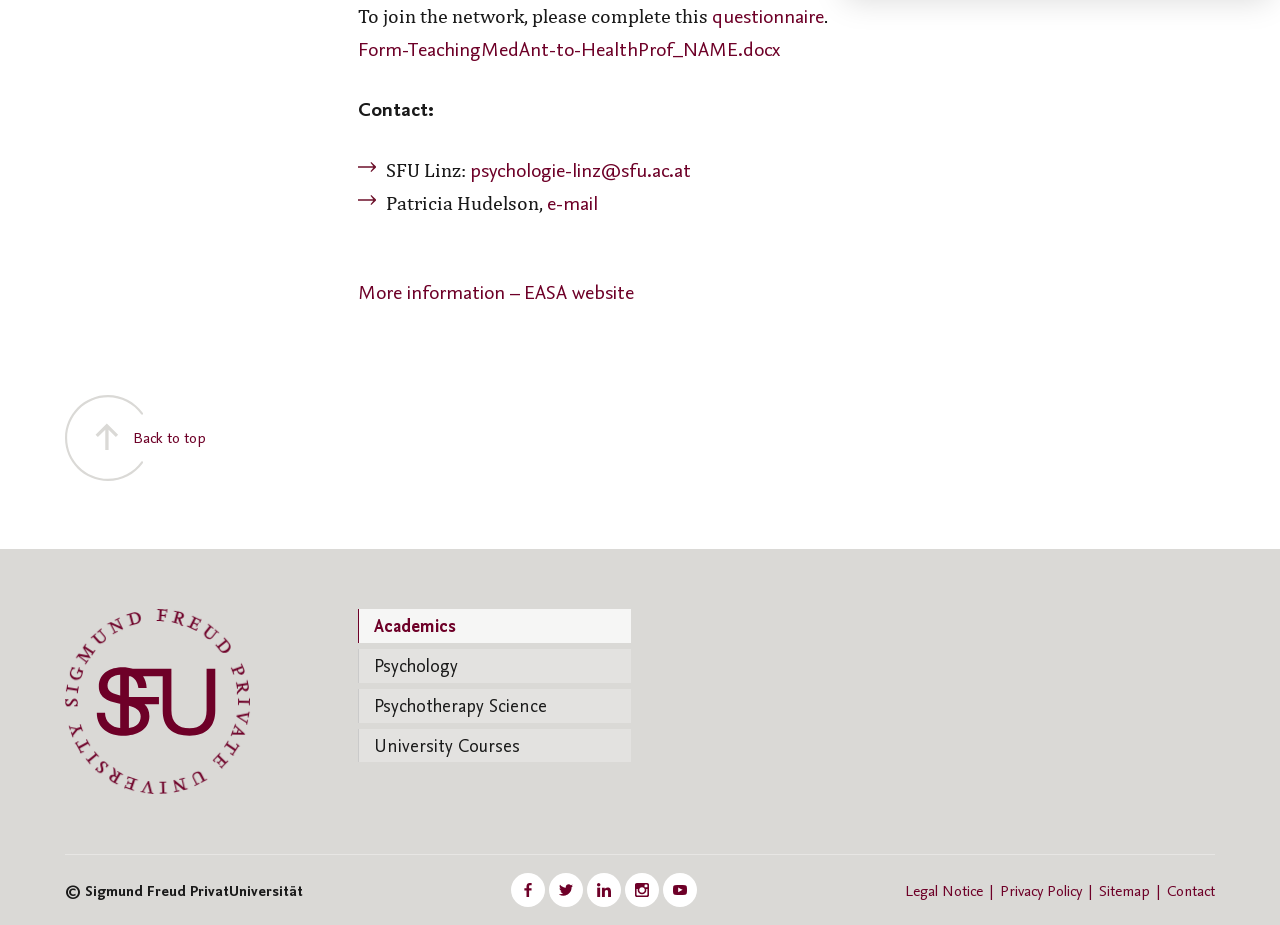What is the name of the university?
Provide a detailed and well-explained answer to the question.

I found the answer by looking at the images at the bottom of the page, which display the university's logo and name.